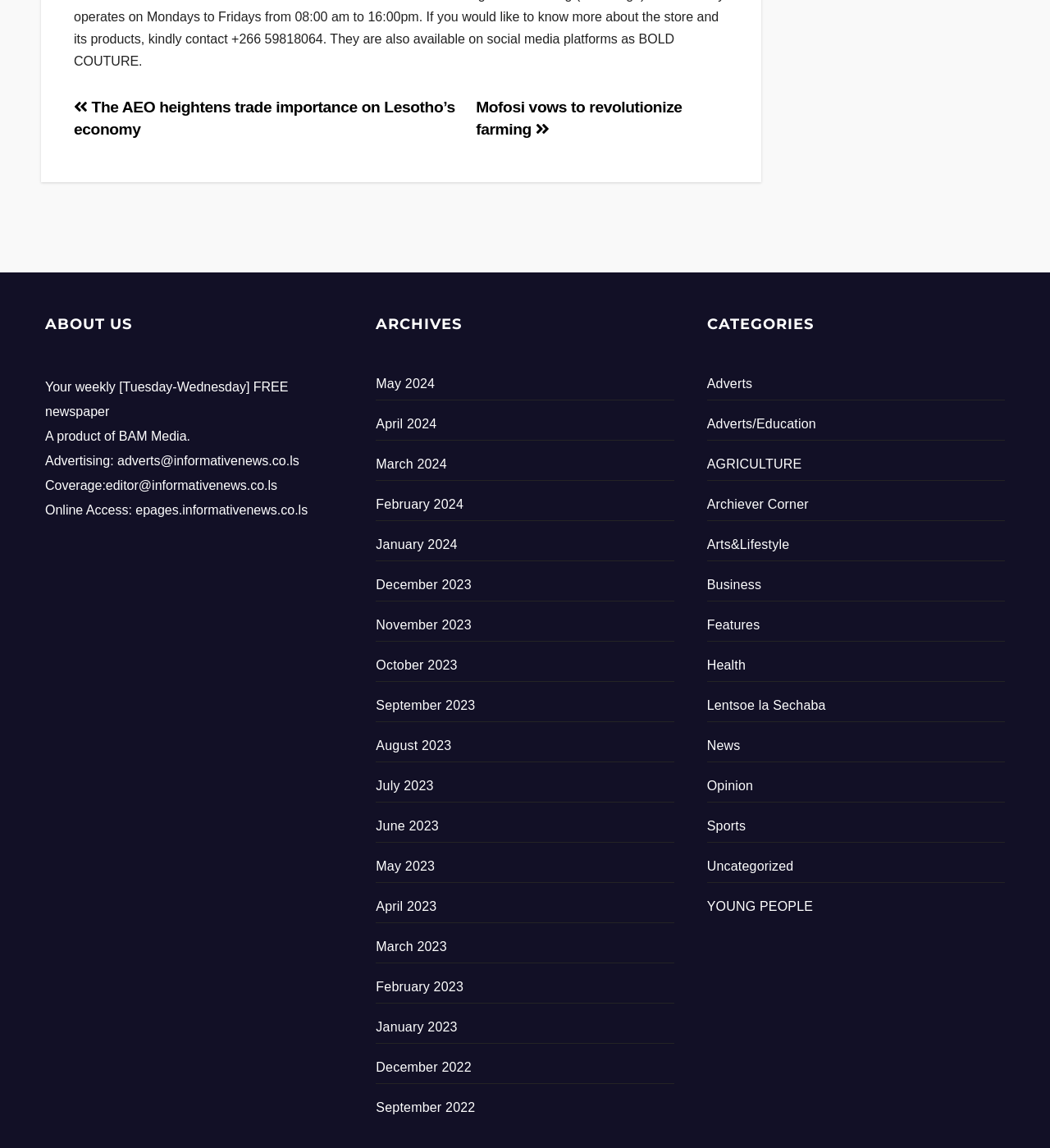What is the contact information for advertising?
Could you answer the question with a detailed and thorough explanation?

The webpage contains a 'StaticText' element with the text 'Advertising: adverts@informativenews.co.ls', which indicates that the contact email for advertising is adverts@informativenews.co.ls.